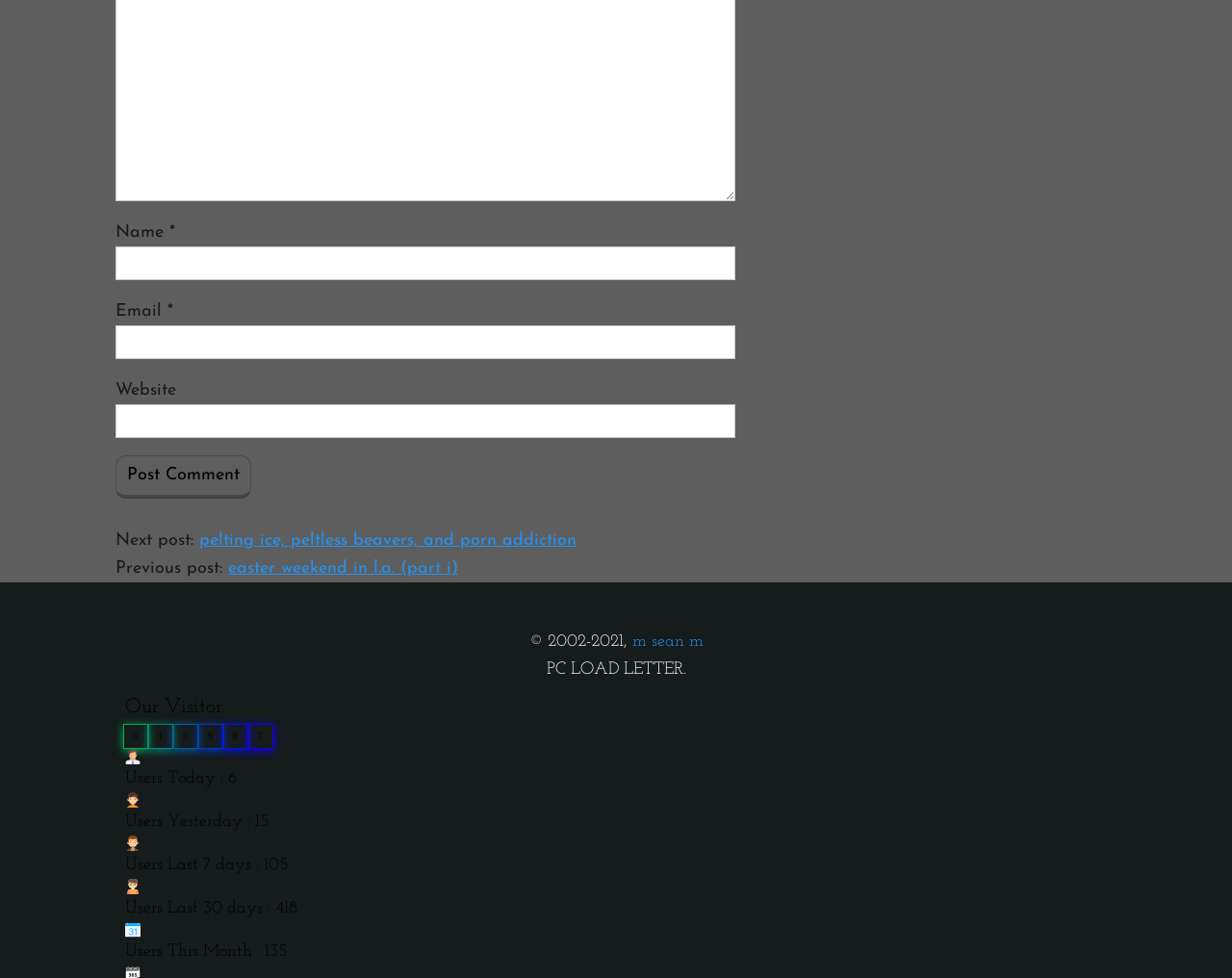What is the link below the 'Next post:' text?
Answer briefly with a single word or phrase based on the image.

pelting ice, peltless beavers, and porn addiction